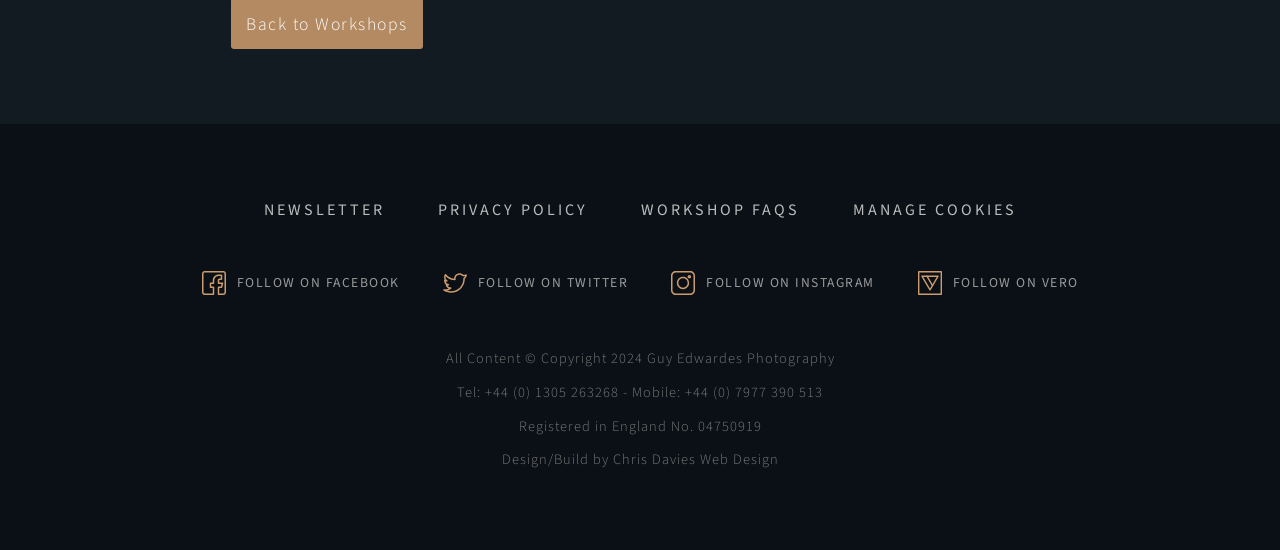Please determine the bounding box coordinates, formatted as (top-left x, top-left y, bottom-right x, bottom-right y), with all values as floating point numbers between 0 and 1. Identify the bounding box of the region described as: Chris Davies Web Design

[0.479, 0.817, 0.608, 0.855]